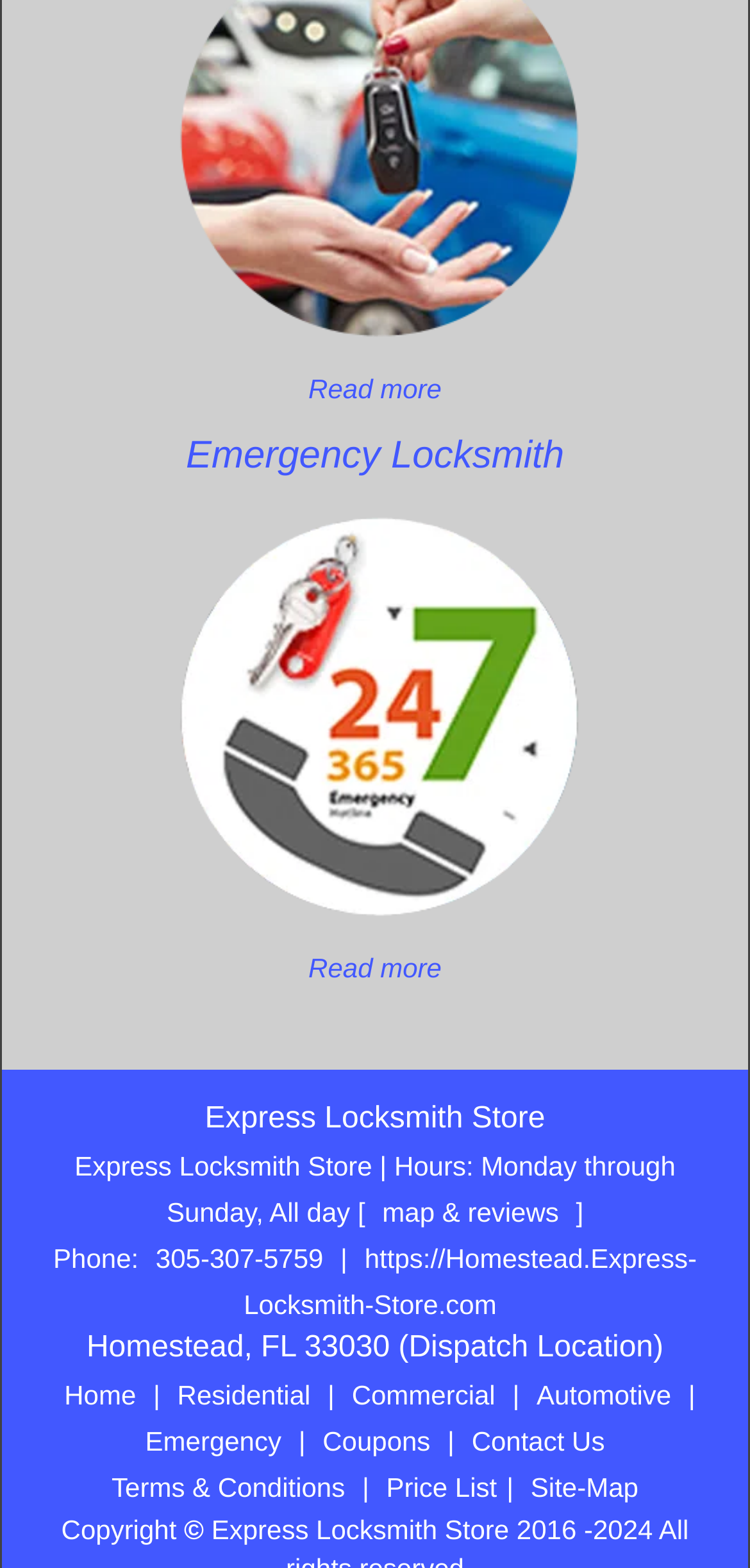Please find the bounding box coordinates of the element that needs to be clicked to perform the following instruction: "Learn about Applying to sell on the G-Cloud framework". The bounding box coordinates should be four float numbers between 0 and 1, represented as [left, top, right, bottom].

None